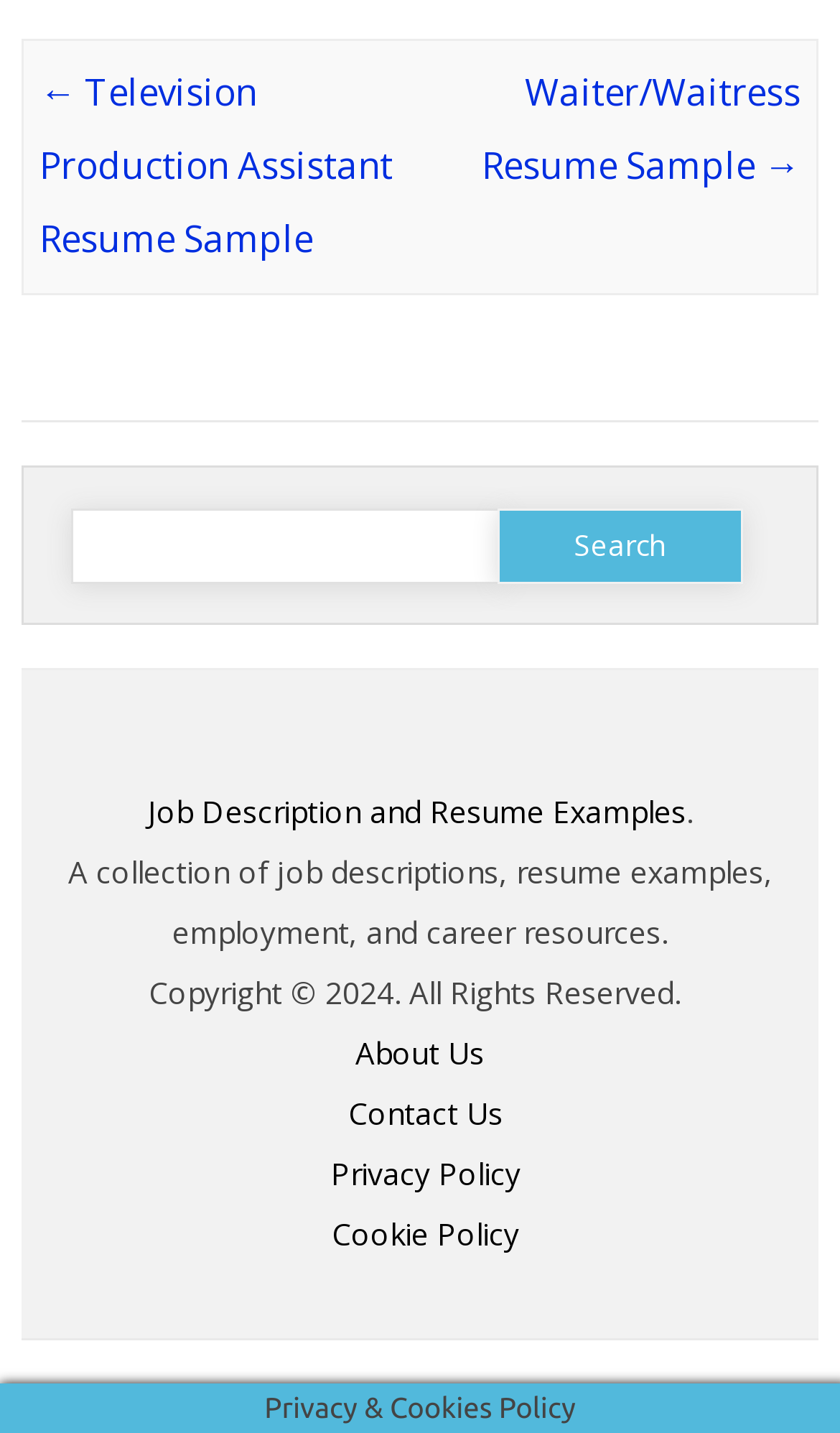Find the bounding box coordinates of the clickable area that will achieve the following instruction: "Click on Waiter/Waitress Resume Sample".

[0.573, 0.047, 0.953, 0.133]